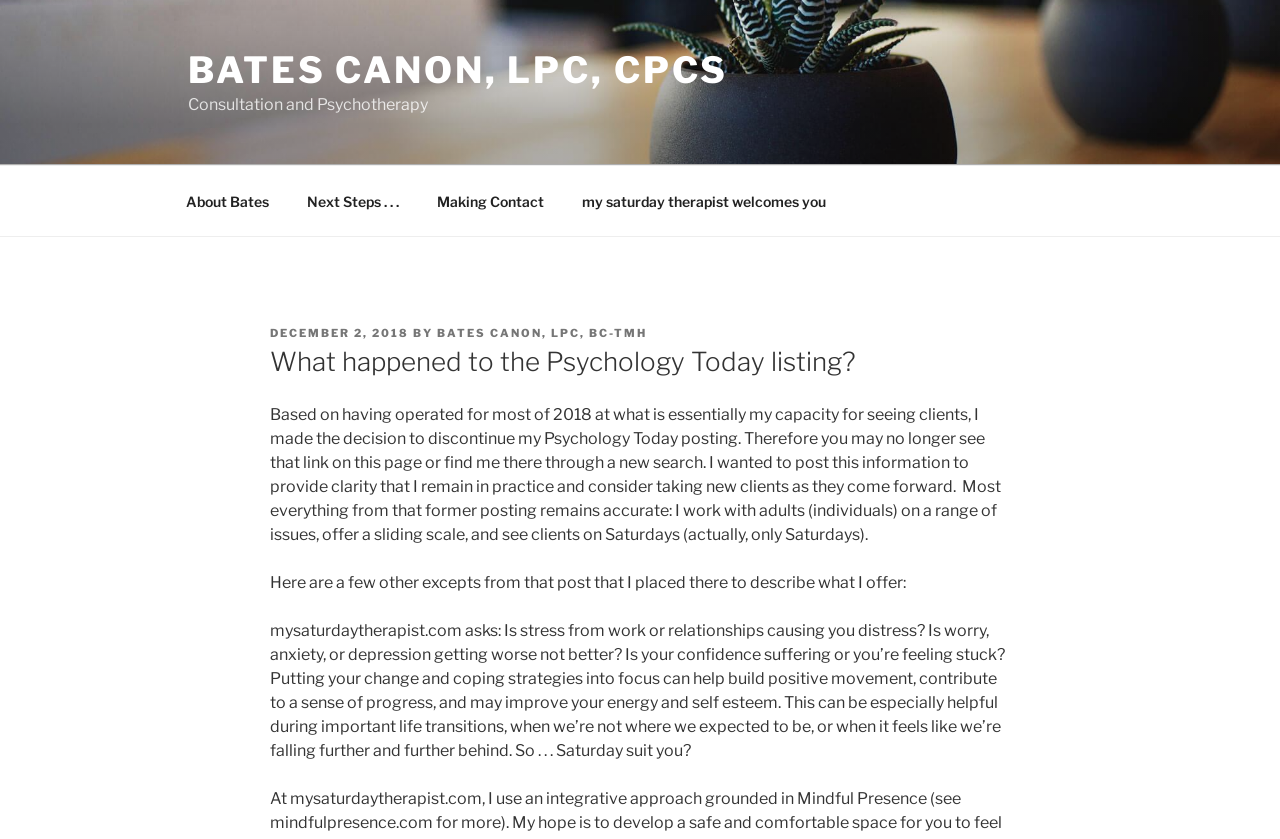What is the purpose of the article? Using the information from the screenshot, answer with a single word or phrase.

To provide clarity